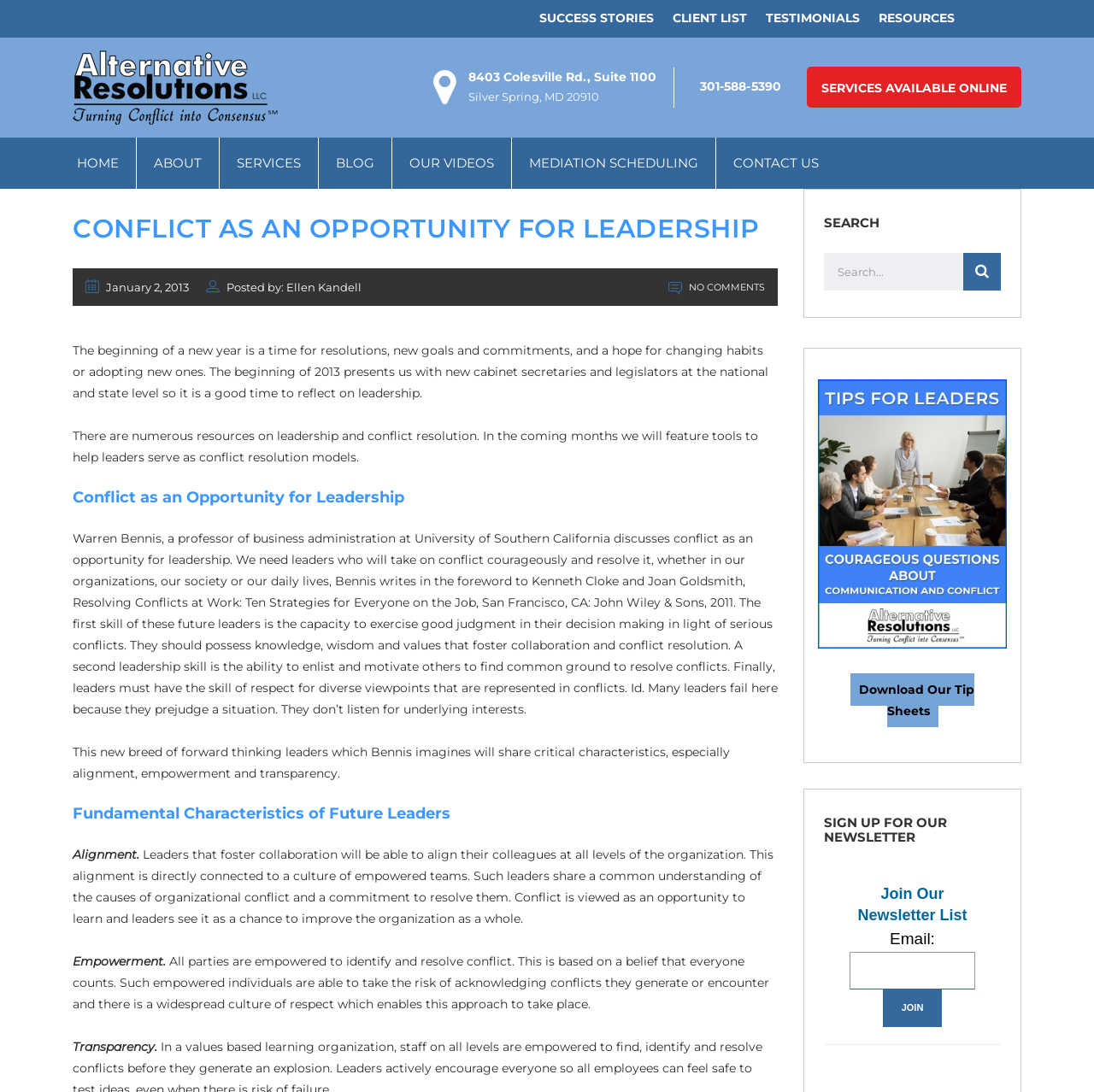Please determine the bounding box of the UI element that matches this description: Services Available Online. The coordinates should be given as (top-left x, top-left y, bottom-right x, bottom-right y), with all values between 0 and 1.

[0.738, 0.061, 0.934, 0.099]